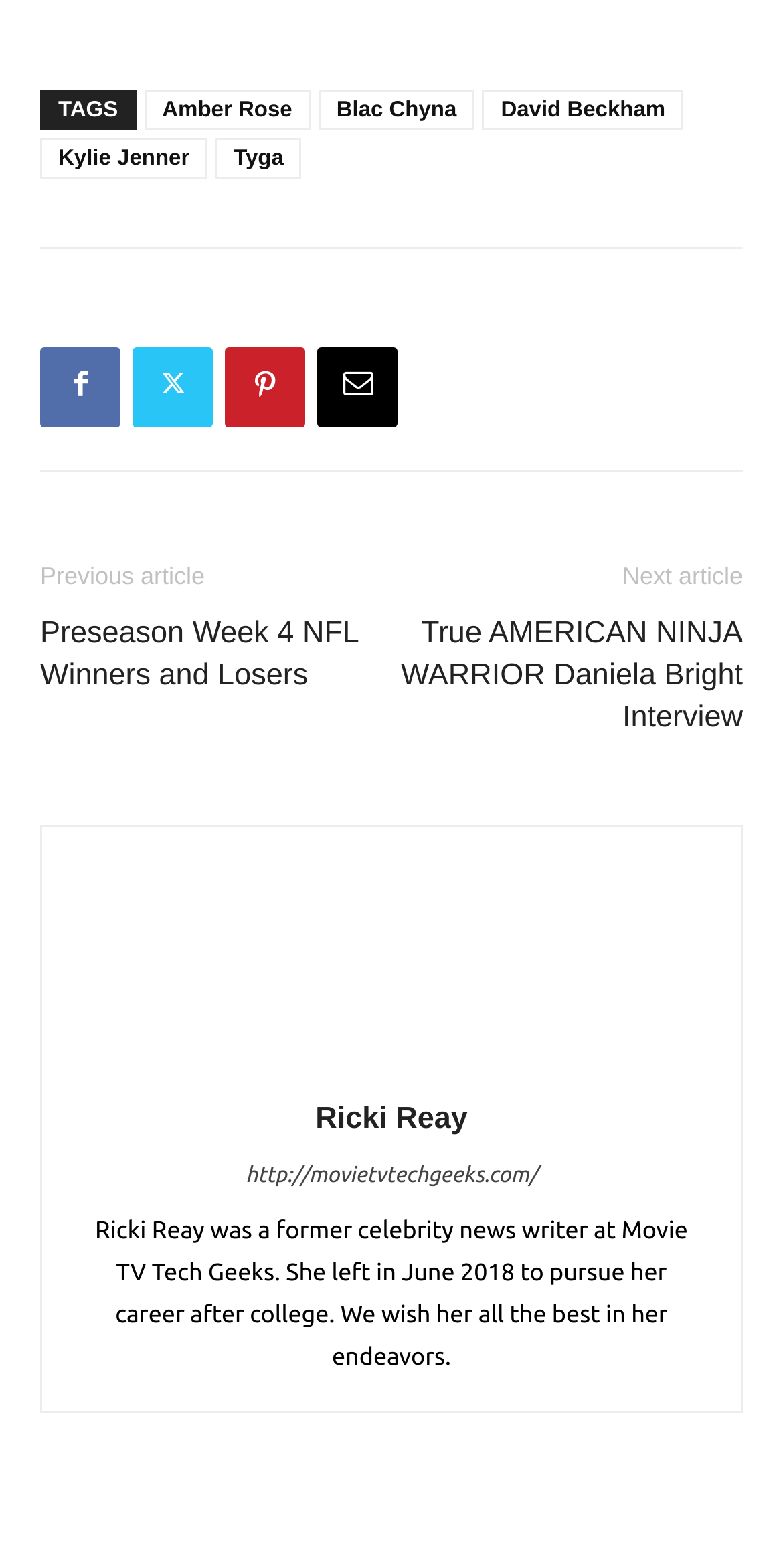Please determine the bounding box coordinates of the element's region to click for the following instruction: "Click on the 'Amber Rose' link".

[0.184, 0.057, 0.396, 0.083]